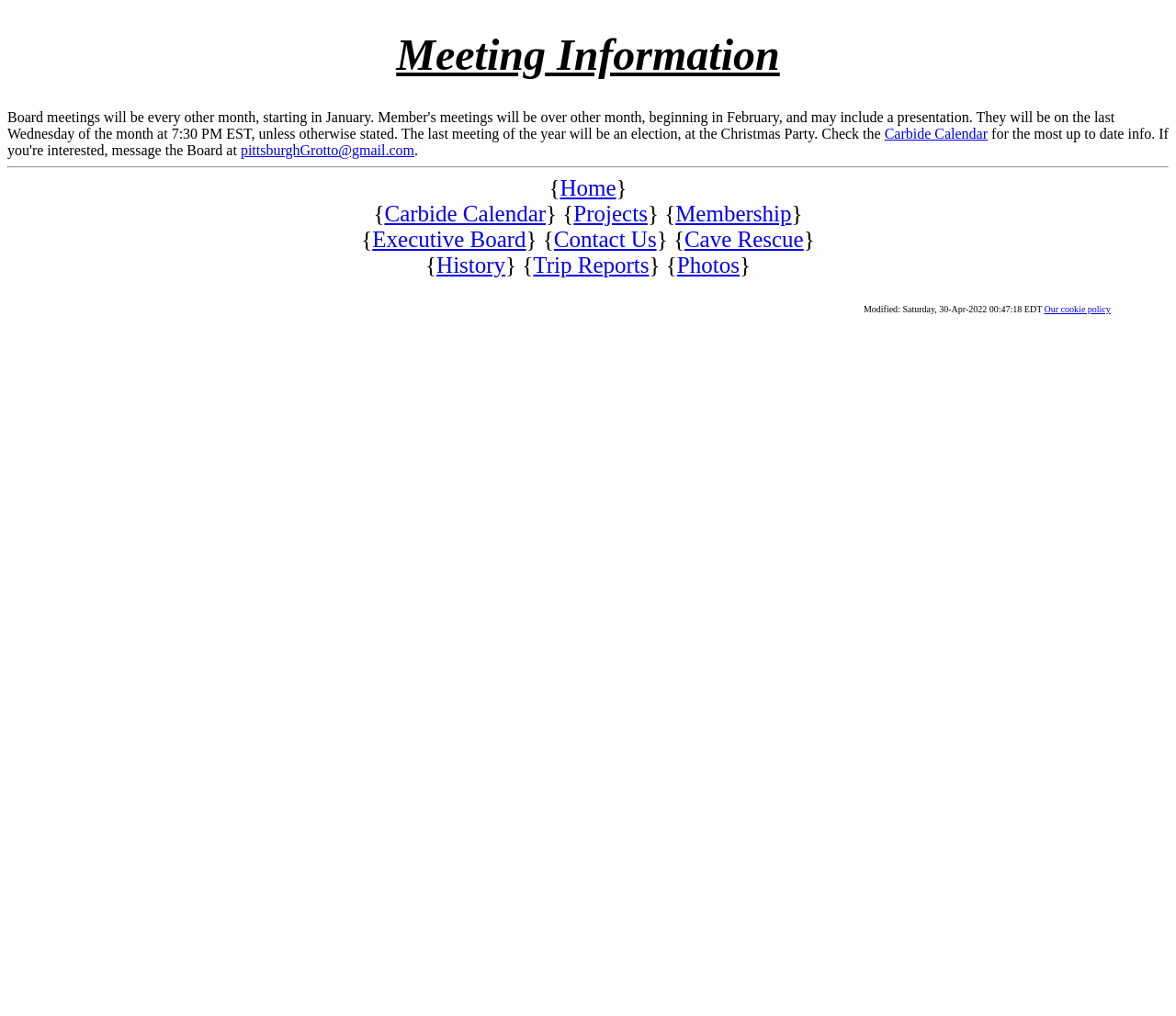Carefully observe the image and respond to the question with a detailed answer:
What is the last updated date of the website?

I found the last updated date at the bottom of the page, which is displayed as a static text element.